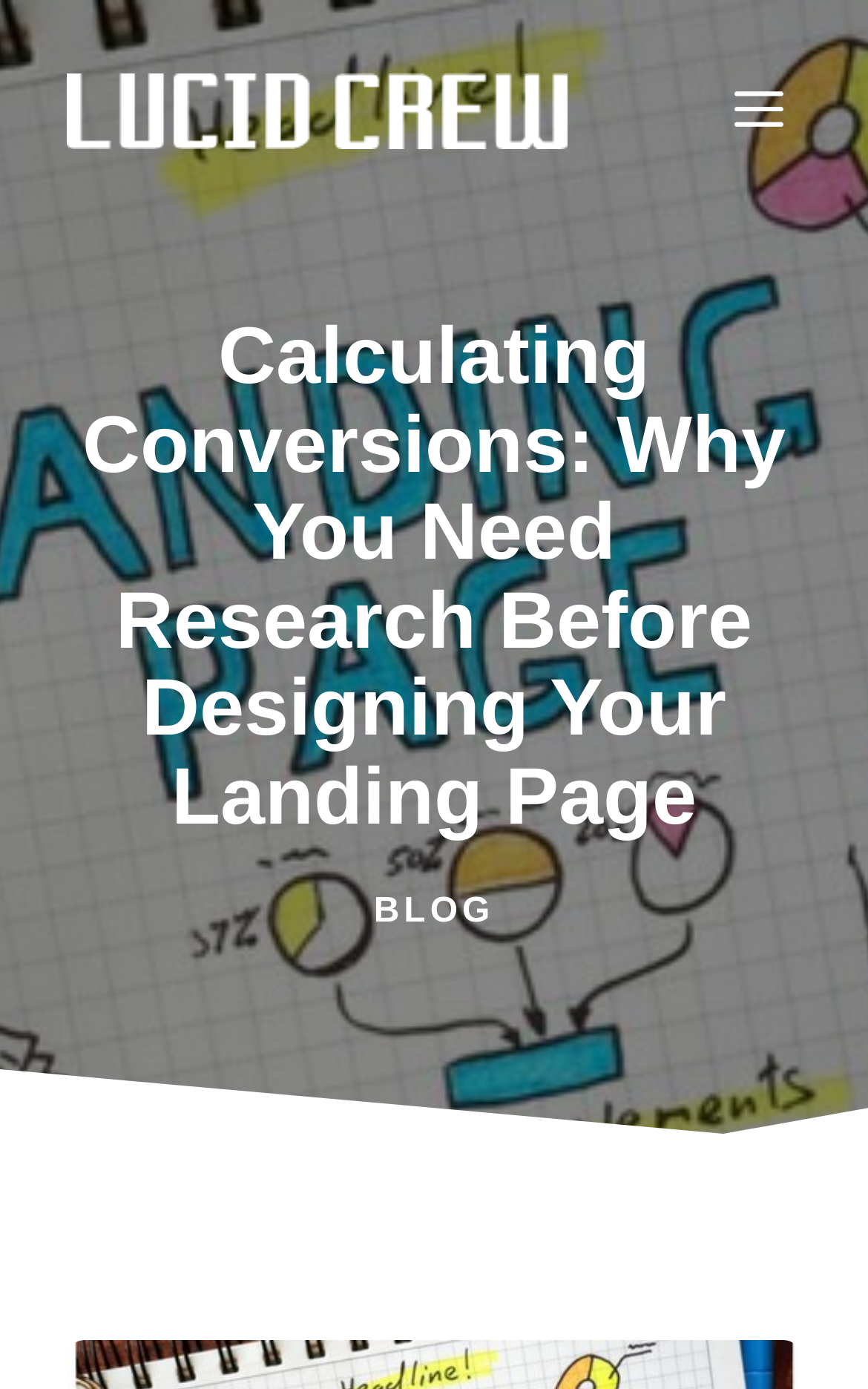Please find and generate the text of the main heading on the webpage.

Calculating Conversions: Why You Need Research Before Designing Your Landing Page